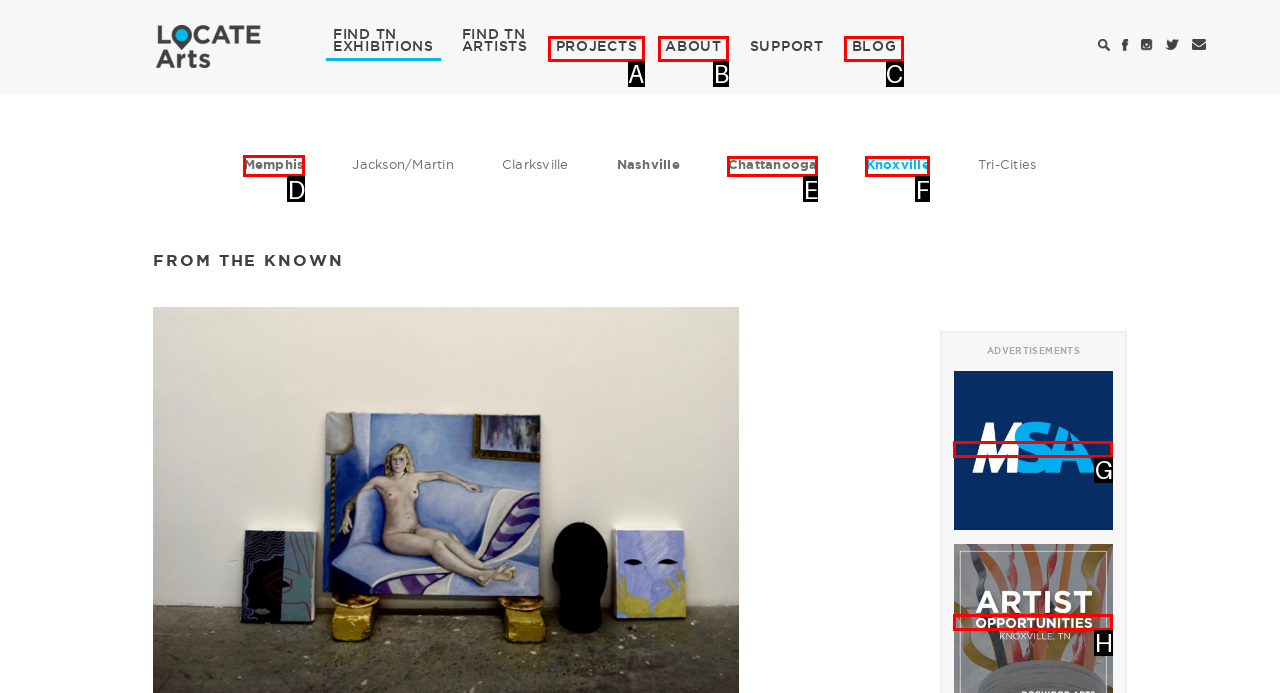Identify the HTML element you need to click to achieve the task: Read the 'Mind Games – What has Team Coaching got to do with this?' article. Respond with the corresponding letter of the option.

None